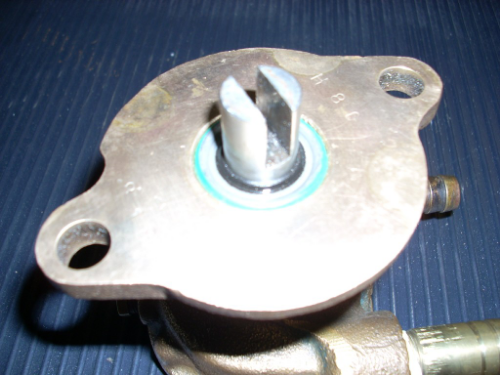Provide a one-word or short-phrase answer to the question:
What is the likely purpose of the shaft?

Connecting to a valve or pump